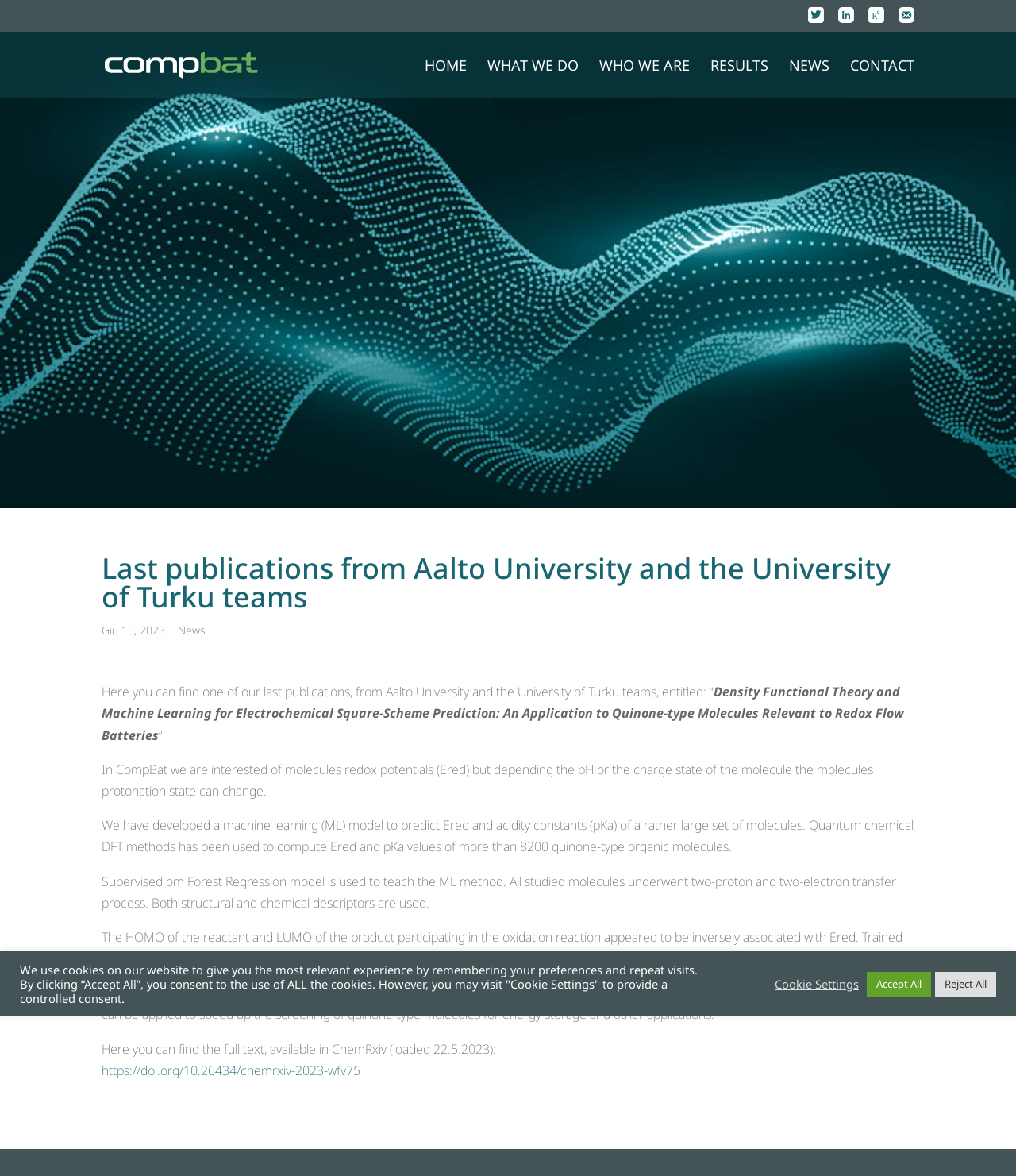What is the URL of the full text of the latest publication?
Please answer the question as detailed as possible based on the image.

I examined the article section and found the URL of the full text of the latest publication, which is 'https://doi.org/10.26434/chemrxiv-2023-wfv75'.